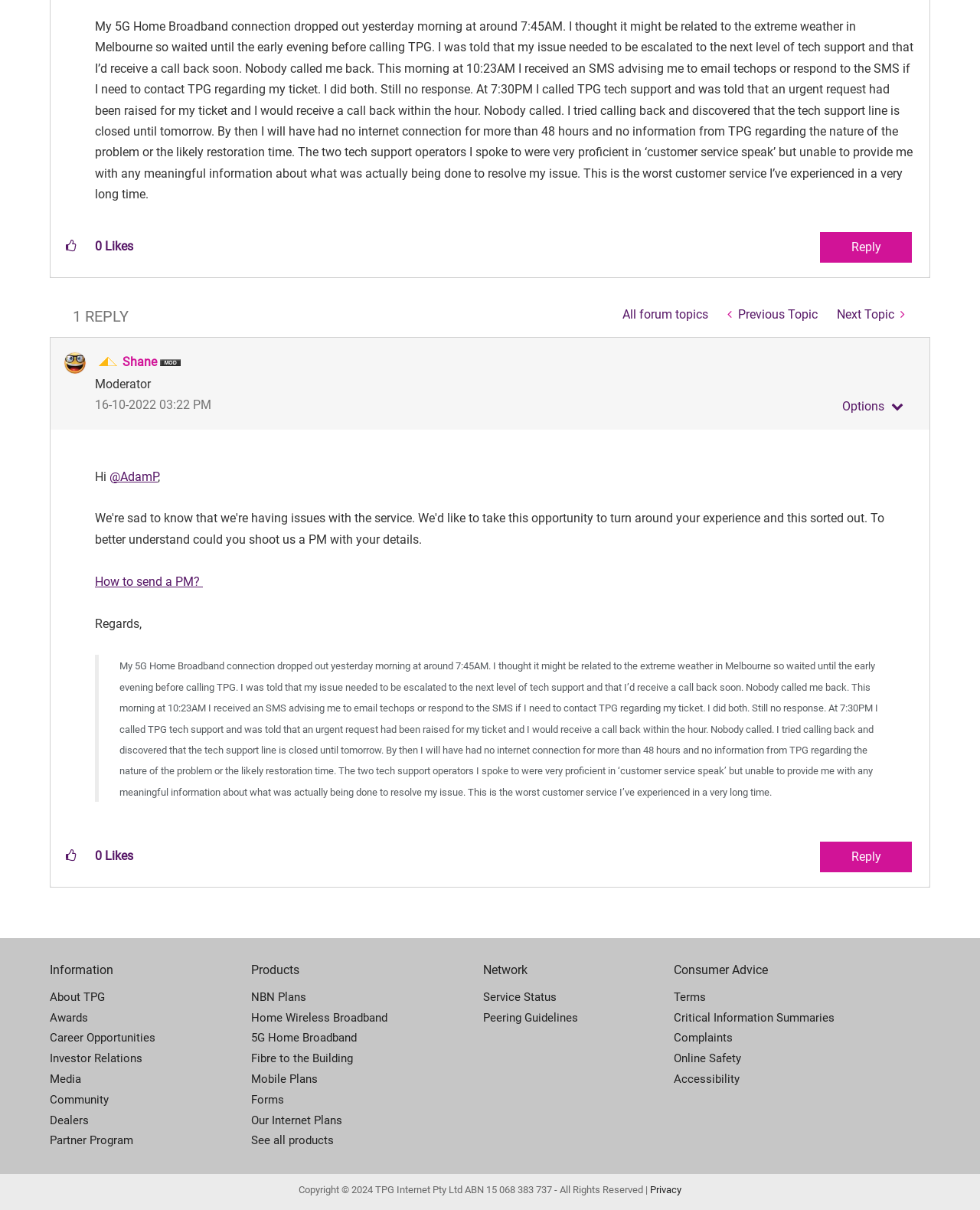Given the element description: "Shane", predict the bounding box coordinates of the UI element it refers to, using four float numbers between 0 and 1, i.e., [left, top, right, bottom].

[0.125, 0.293, 0.16, 0.305]